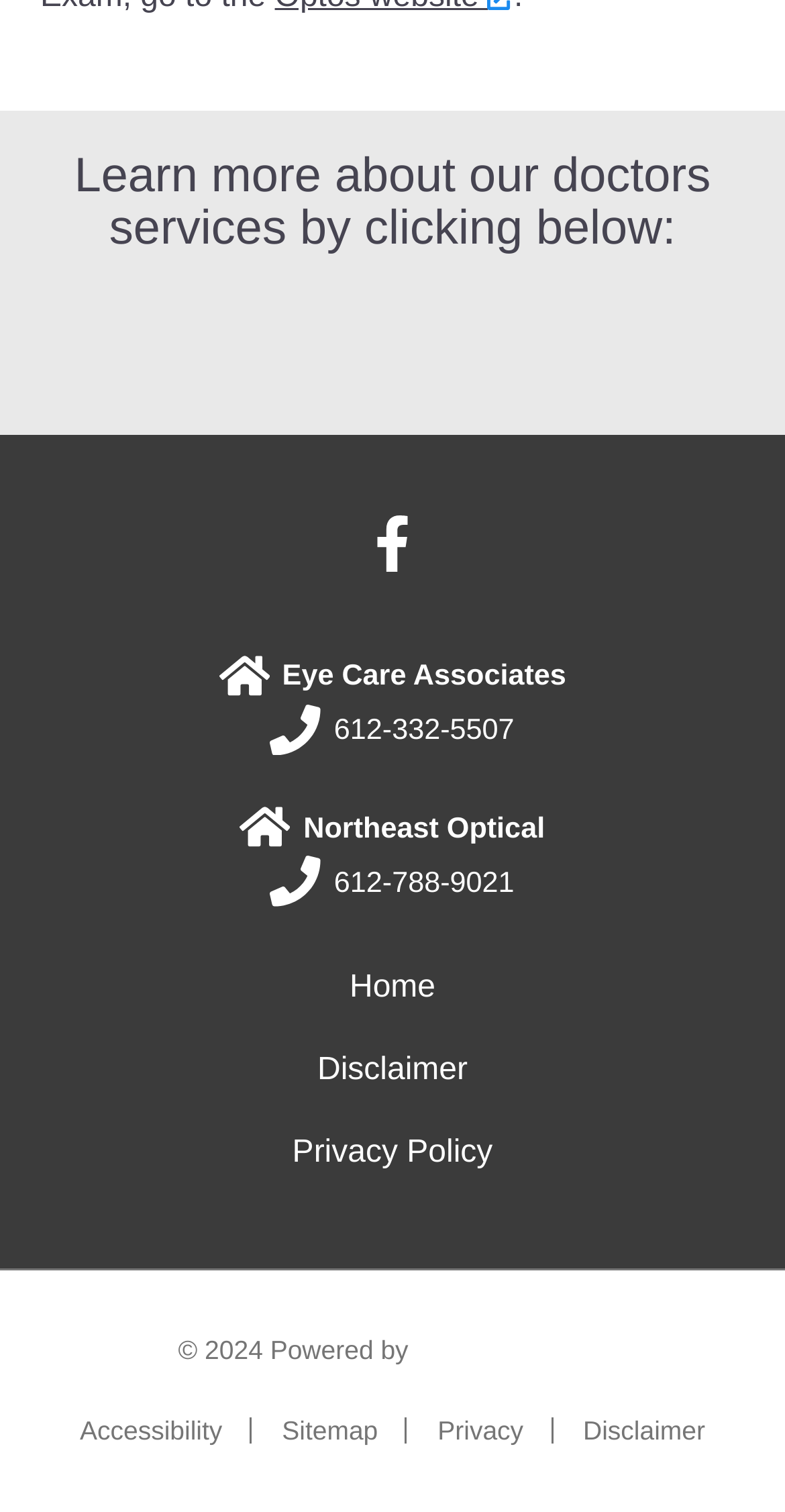Based on the provided description, "Home", find the bounding box of the corresponding UI element in the screenshot.

None